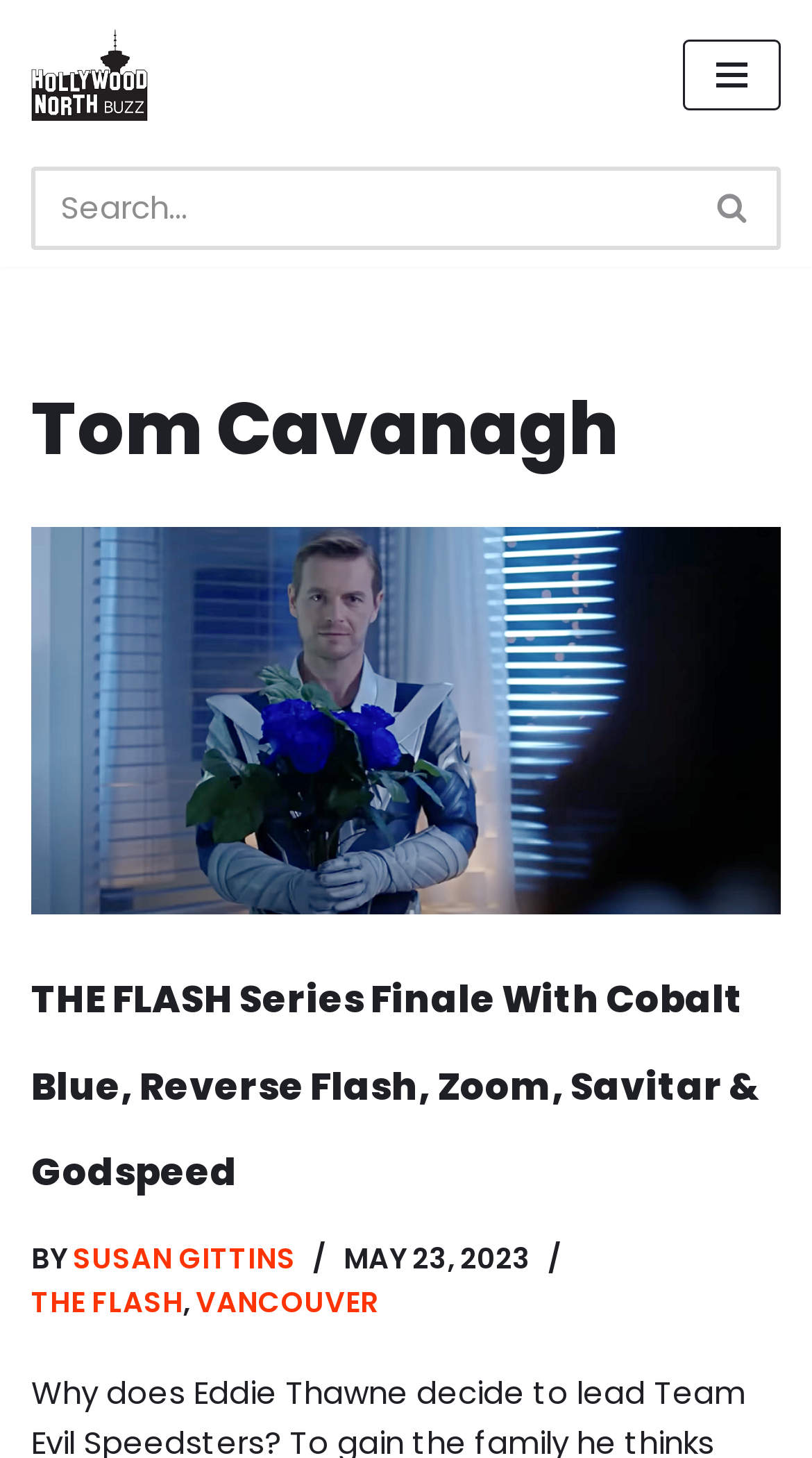How many links are there in the first article?
Please utilize the information in the image to give a detailed response to the question.

Upon inspecting the webpage, I counted three links in the first article: 'THE FLASH Series Finale With Cobalt Blue, Reverse Flash, Zoom, Savitar & Godspeed', 'SUSAN GITTINS', and 'THE FLASH'.